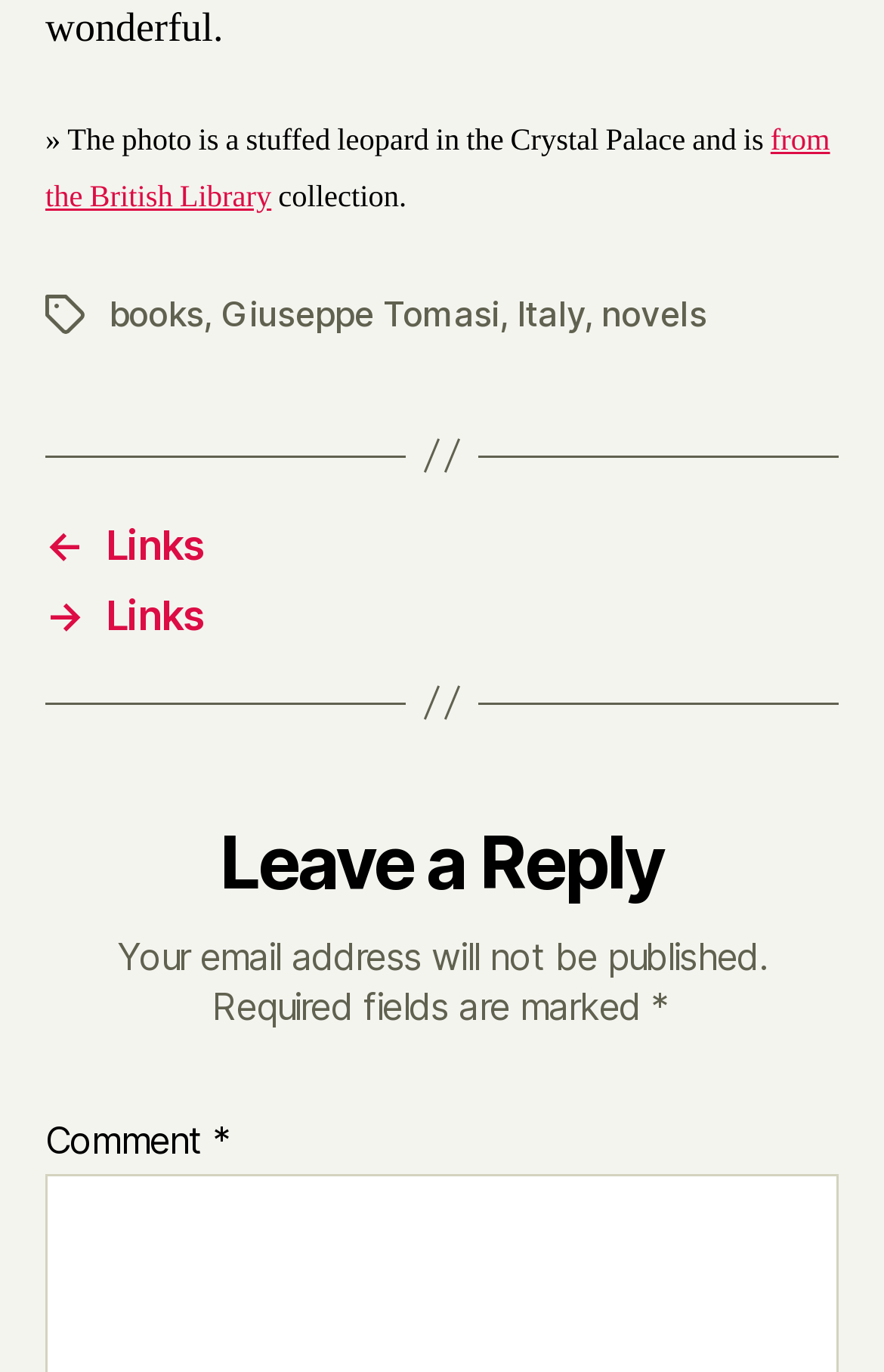What is the author of the novel? Based on the image, give a response in one word or a short phrase.

Giuseppe Tomasi